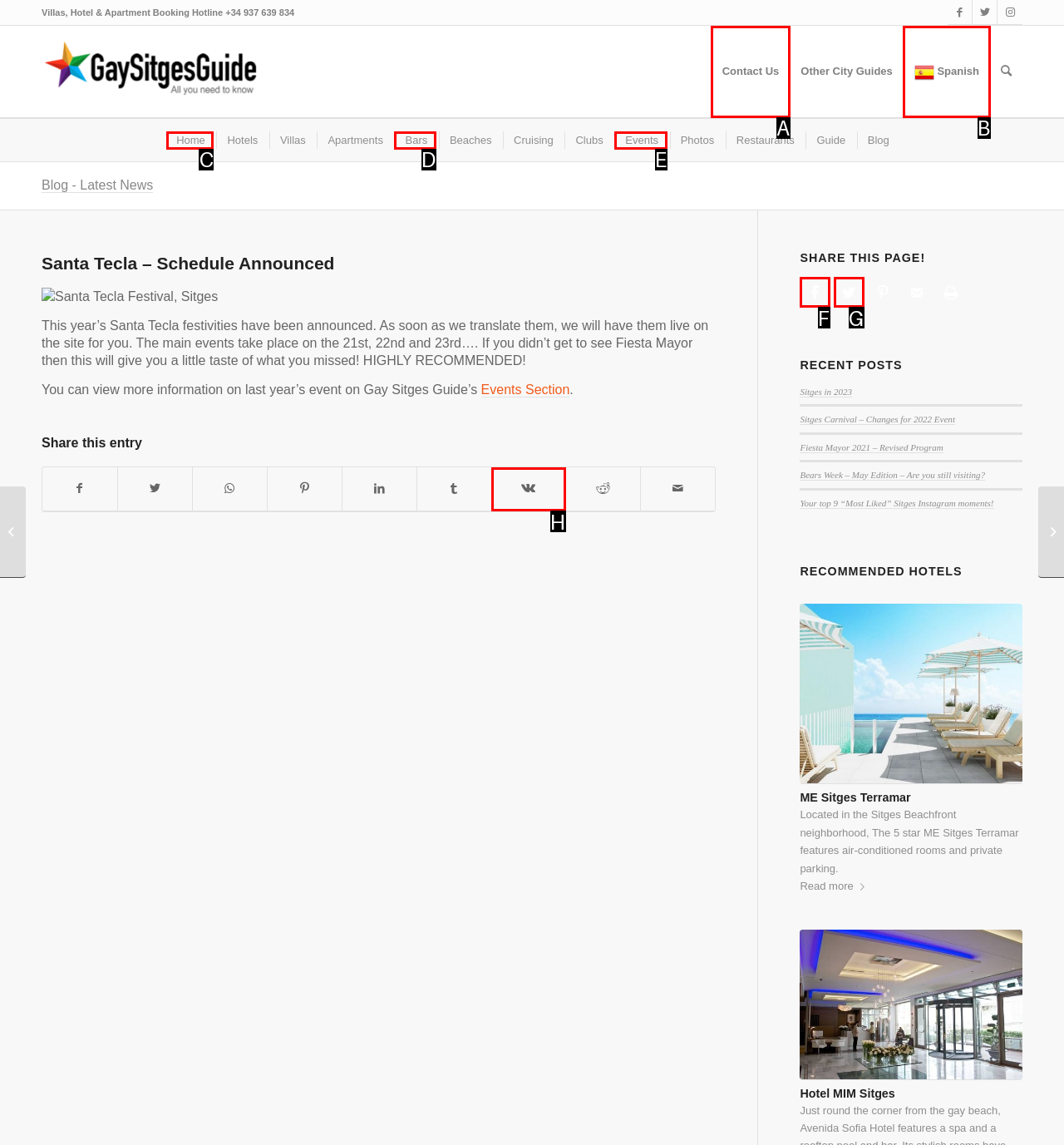Choose the option that matches the following description: Contact Us
Answer with the letter of the correct option.

A